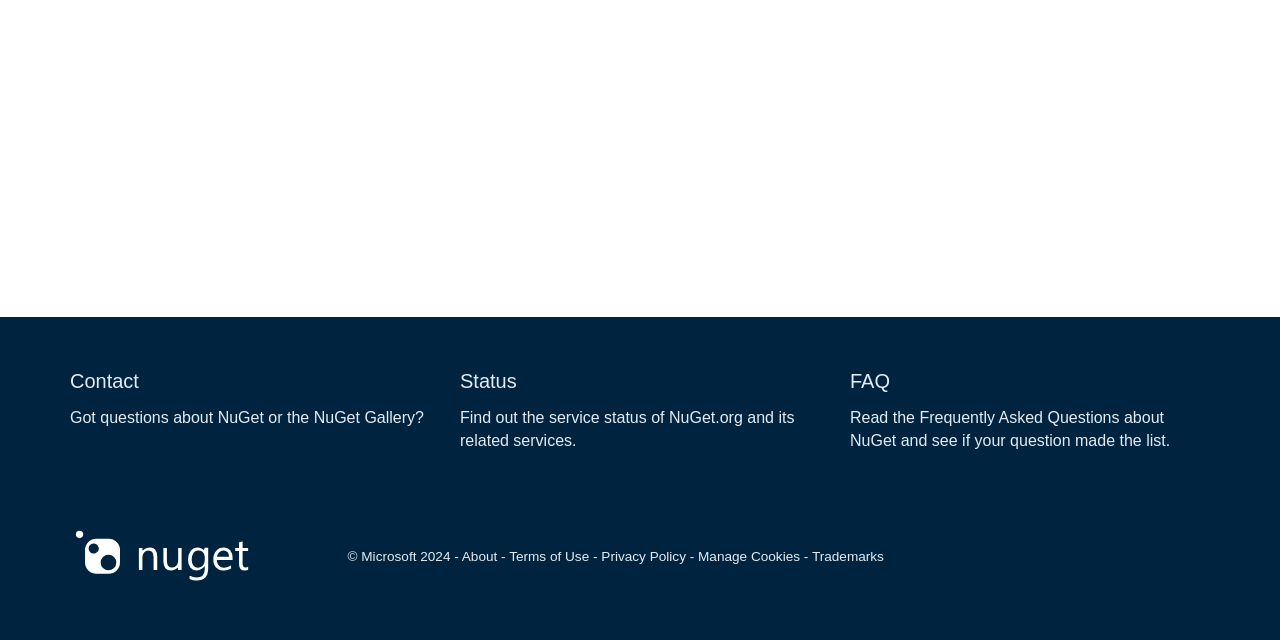Given the webpage screenshot and the description, determine the bounding box coordinates (top-left x, top-left y, bottom-right x, bottom-right y) that define the location of the UI element matching this description: Manage Cookies

[0.545, 0.857, 0.625, 0.881]